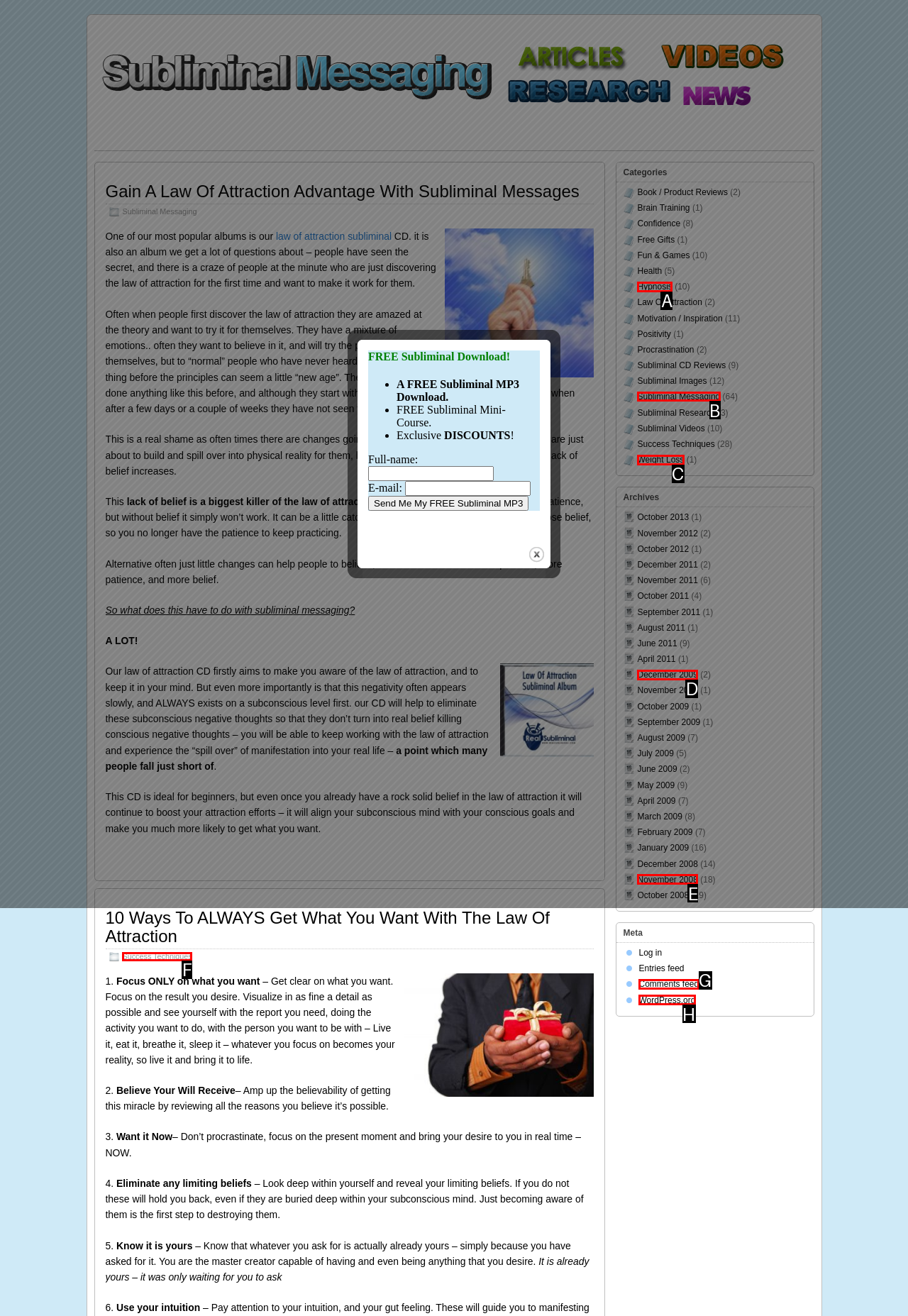Determine the right option to click to perform this task: Click the 'Download Now' button
Answer with the correct letter from the given choices directly.

None